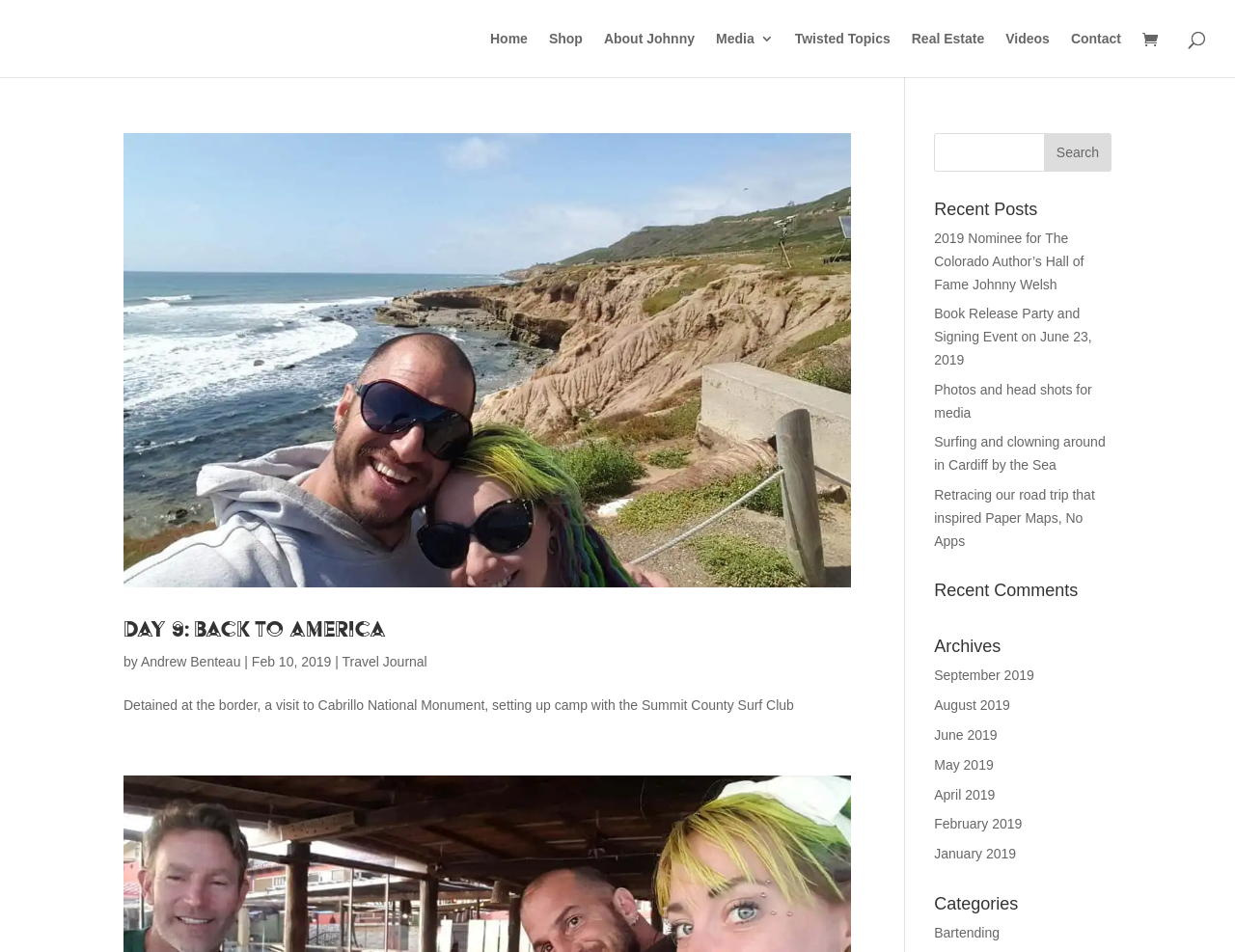Find the bounding box coordinates of the element's region that should be clicked in order to follow the given instruction: "Click on the 'Contact' link". The coordinates should consist of four float numbers between 0 and 1, i.e., [left, top, right, bottom].

[0.867, 0.033, 0.908, 0.081]